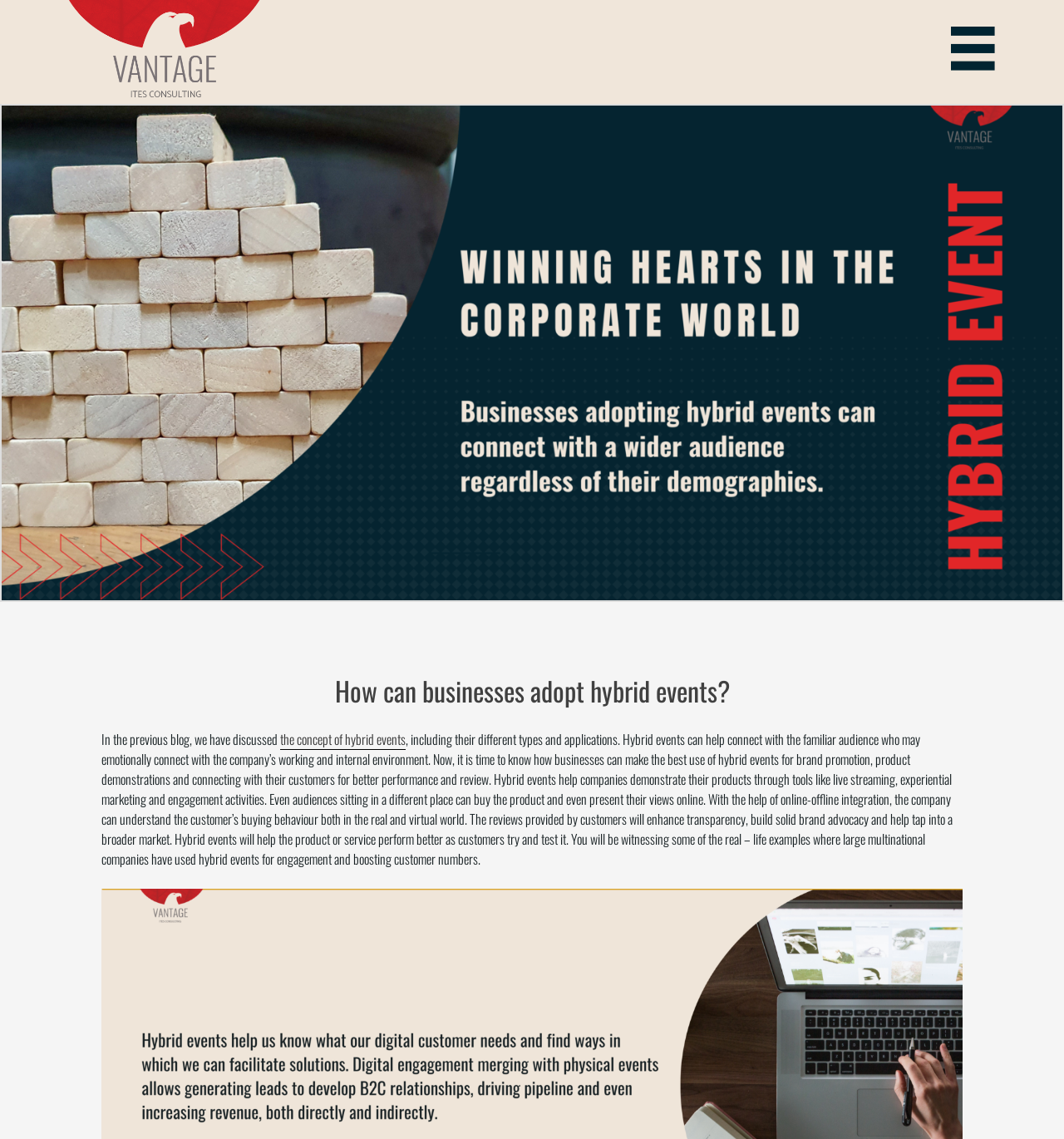Locate and provide the bounding box coordinates for the HTML element that matches this description: "the concept of hybrid events".

[0.263, 0.64, 0.381, 0.658]